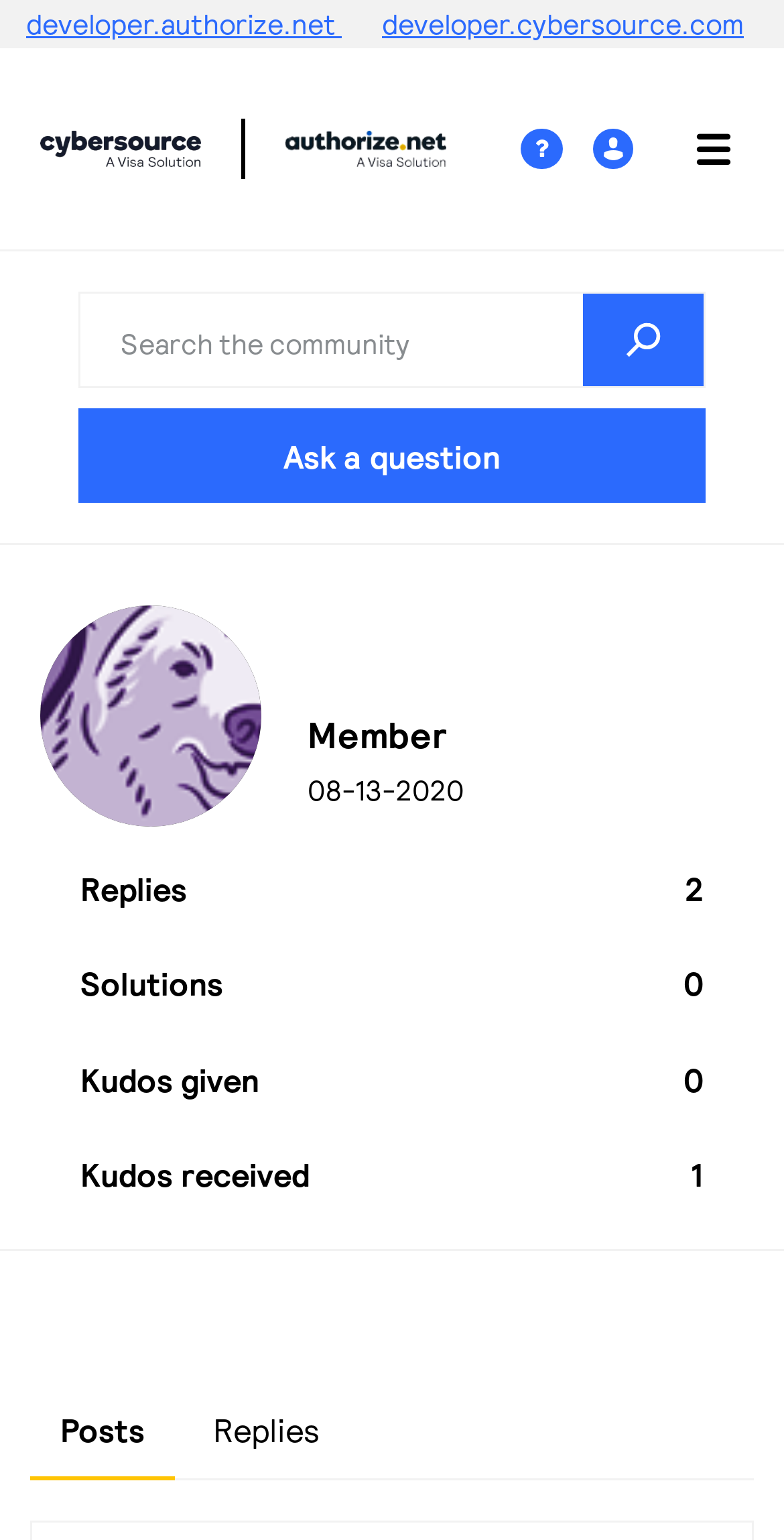Specify the bounding box coordinates of the element's area that should be clicked to execute the given instruction: "Search for something". The coordinates should be four float numbers between 0 and 1, i.e., [left, top, right, bottom].

[0.1, 0.189, 0.9, 0.252]